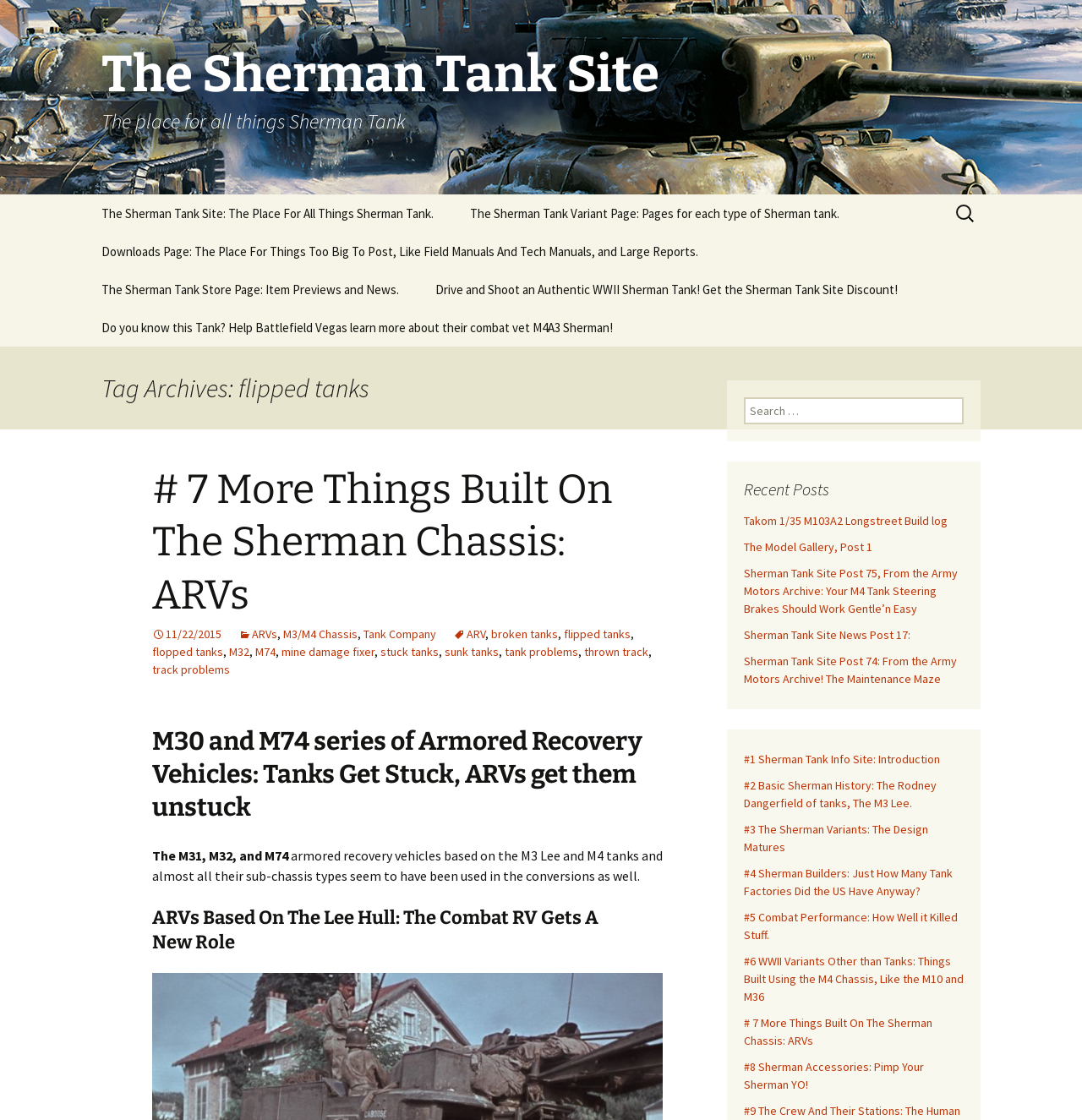Could you highlight the region that needs to be clicked to execute the instruction: "Search for something"?

[0.88, 0.174, 0.906, 0.207]